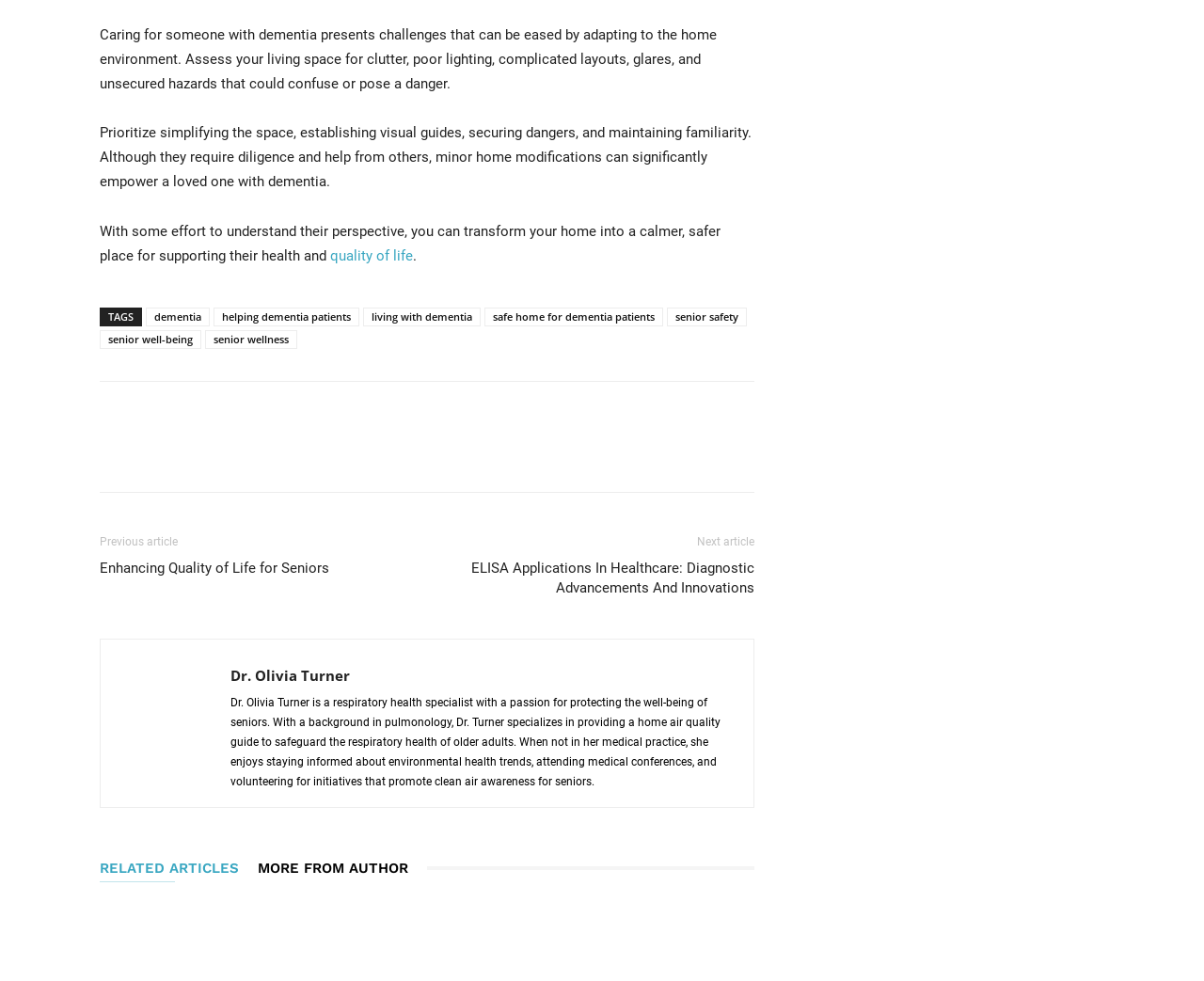Can you pinpoint the bounding box coordinates for the clickable element required for this instruction: "Check out the Facebook like button"? The coordinates should be four float numbers between 0 and 1, i.e., [left, top, right, bottom].

[0.083, 0.409, 0.317, 0.429]